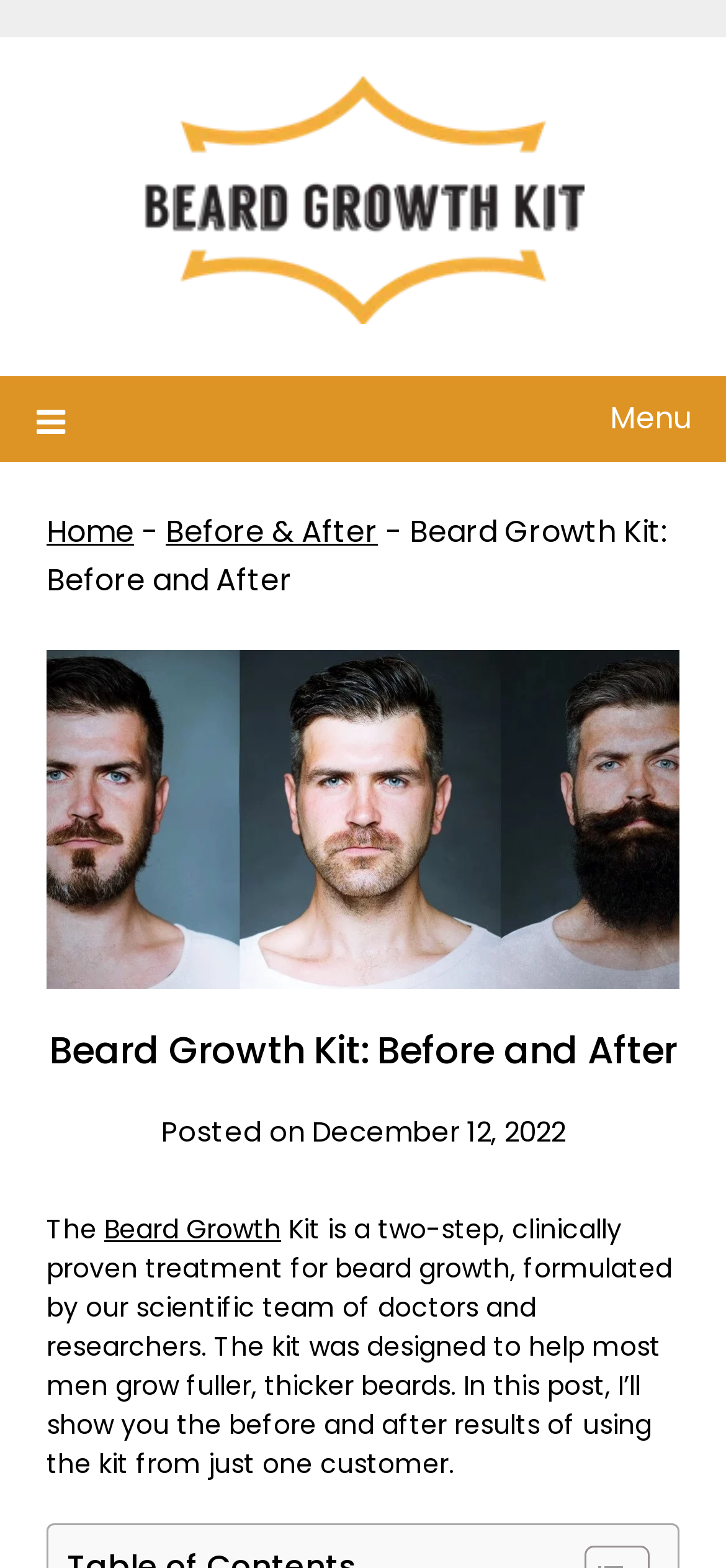What is the date of the post shown on the webpage?
Please provide a comprehensive answer based on the information in the image.

The date of the post is mentioned in the text 'Posted on December 12, 2022', which is displayed on the webpage.